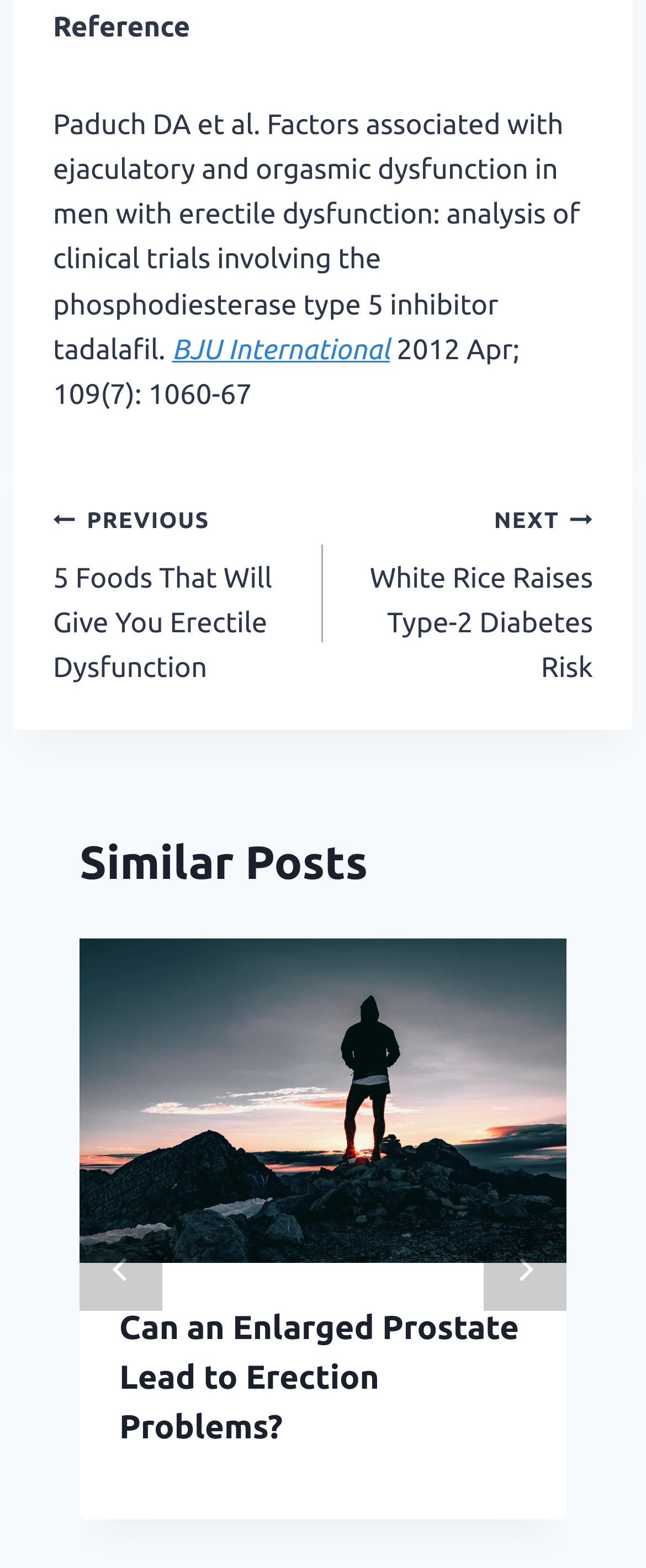Locate the bounding box of the user interface element based on this description: "prev".

[0.123, 0.784, 0.251, 0.836]